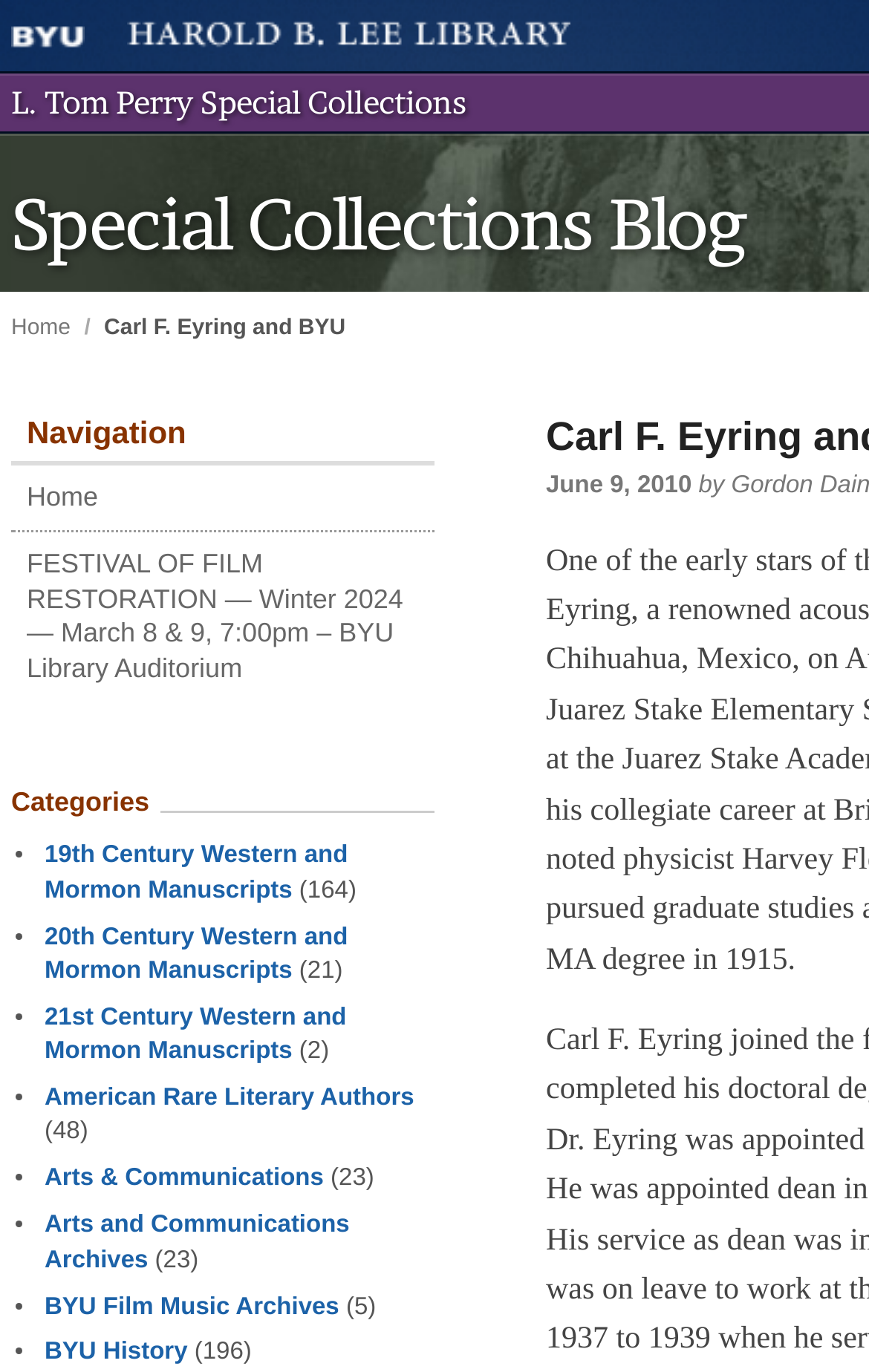Pinpoint the bounding box coordinates of the element you need to click to execute the following instruction: "Learn about 'BYU History'". The bounding box should be represented by four float numbers between 0 and 1, in the format [left, top, right, bottom].

[0.051, 0.976, 0.216, 0.996]